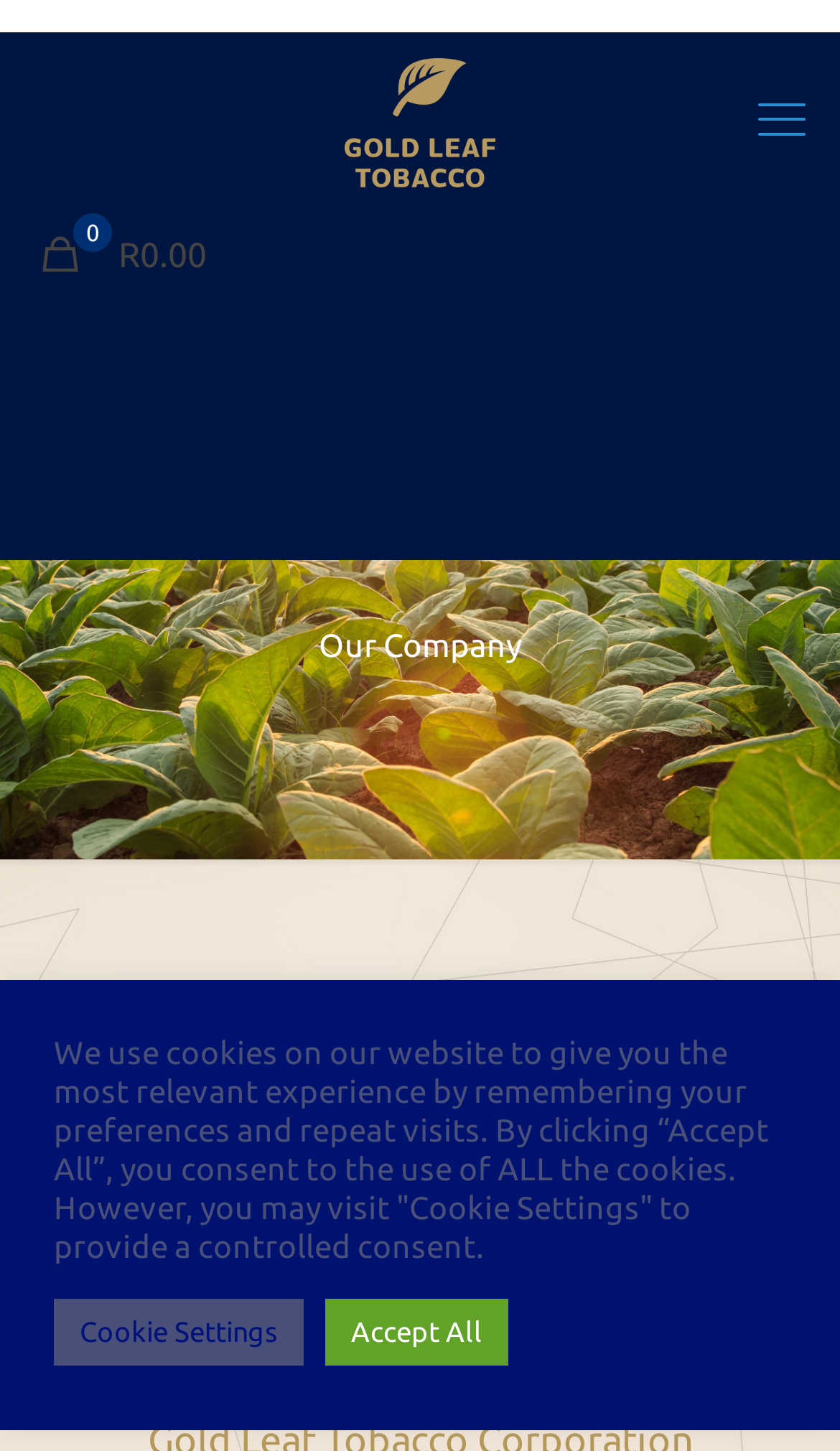Given the description: ".path{fill:none;stroke:#333;stroke-miterlimit:10;stroke-width:1.5px;}0R0.00", determine the bounding box coordinates of the UI element. The coordinates should be formatted as four float numbers between 0 and 1, [left, top, right, bottom].

[0.038, 0.156, 0.259, 0.194]